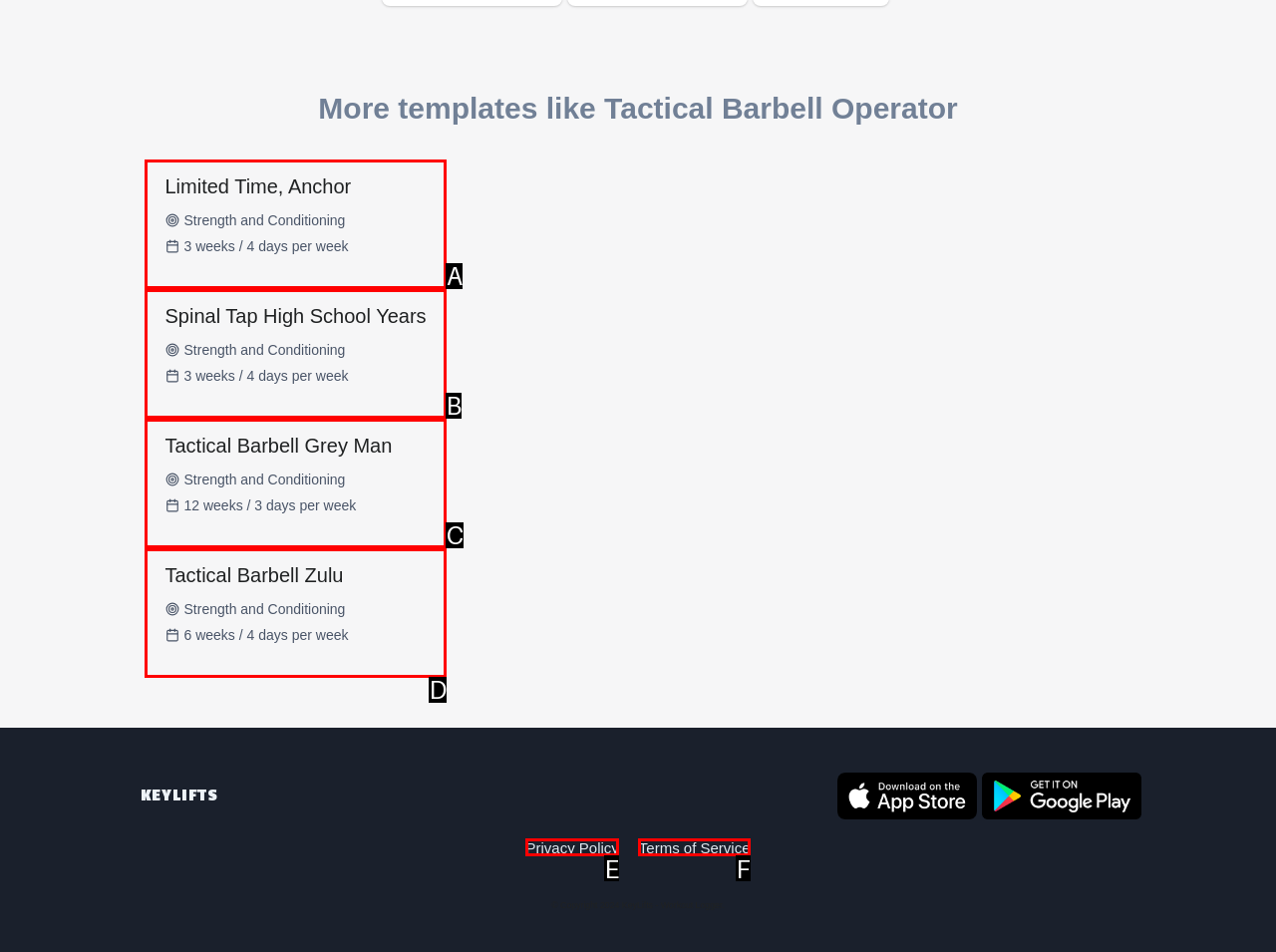Tell me the letter of the HTML element that best matches the description: Privacy Policy from the provided options.

E